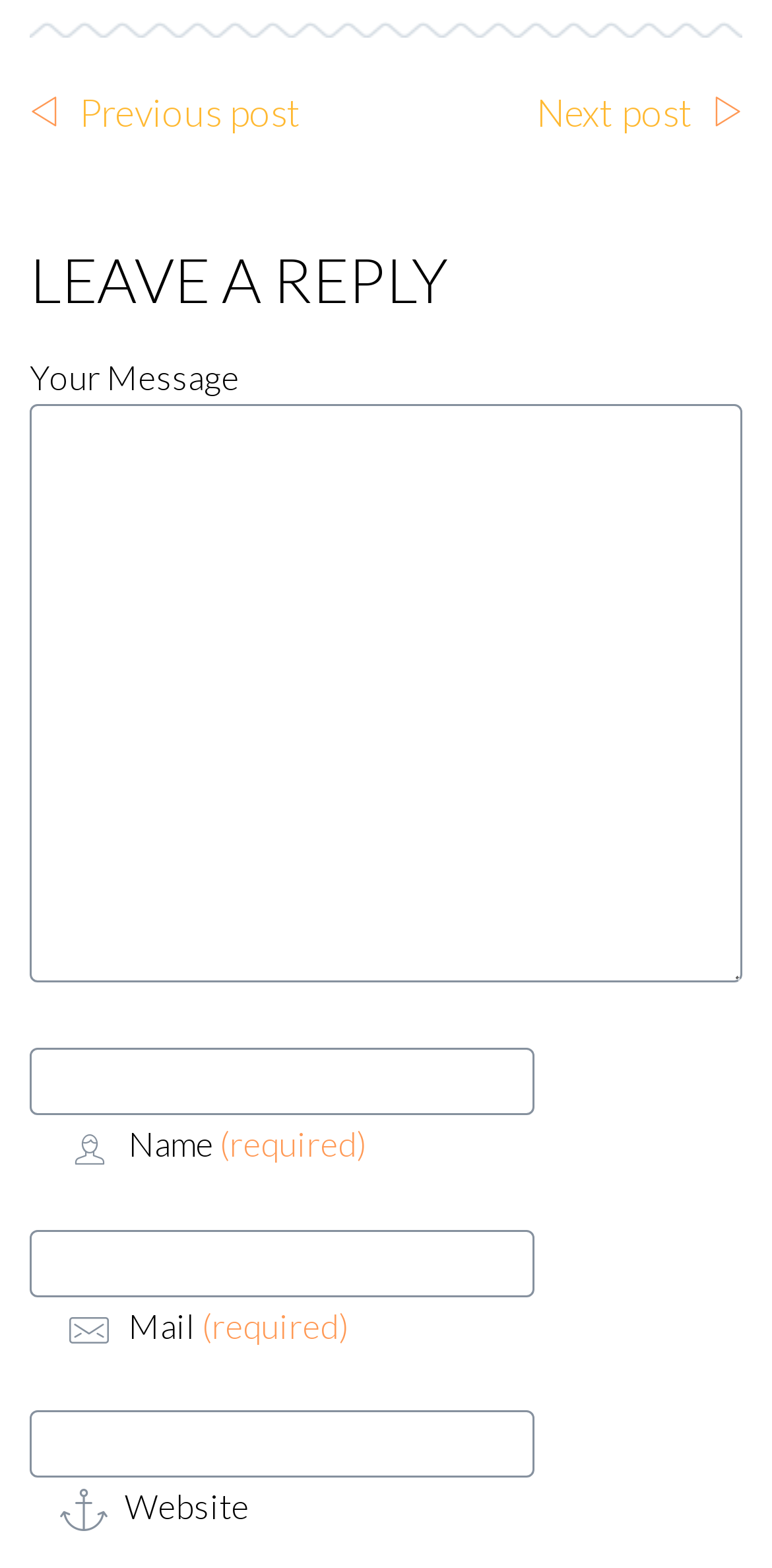Is it possible to leave a reply without providing a website?
Refer to the image and give a detailed response to the question.

The text box labeled 'Website' has the 'required' attribute set to False, indicating that users are not required to fill in this field in order to leave a reply. This suggests that users can leave a reply without providing a website, but they must provide their name and email address.